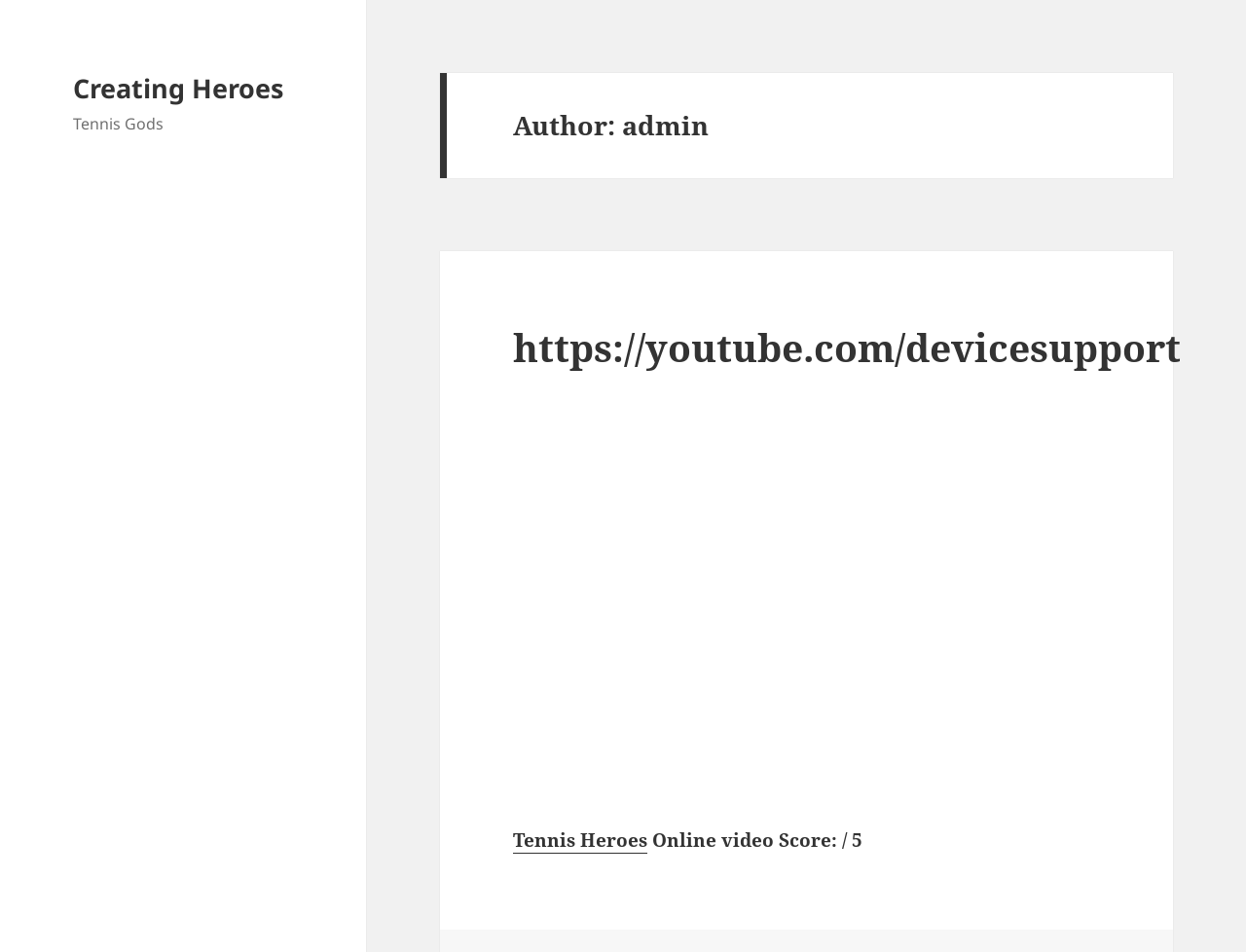What is the name of the author?
From the image, respond using a single word or phrase.

admin